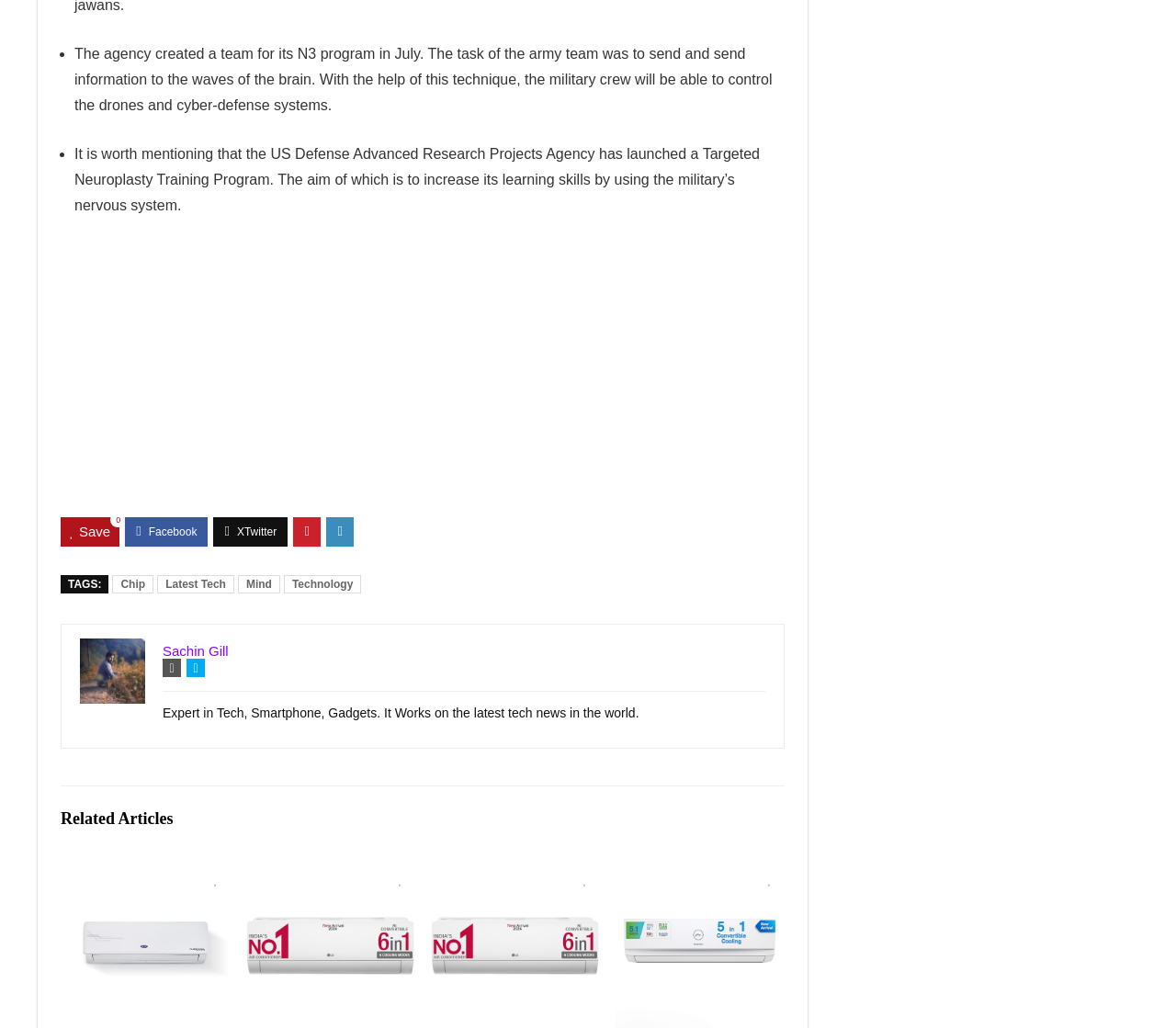Can you find the bounding box coordinates for the element to click on to achieve the instruction: "Click on the 'Save' button"?

[0.067, 0.259, 0.094, 0.274]